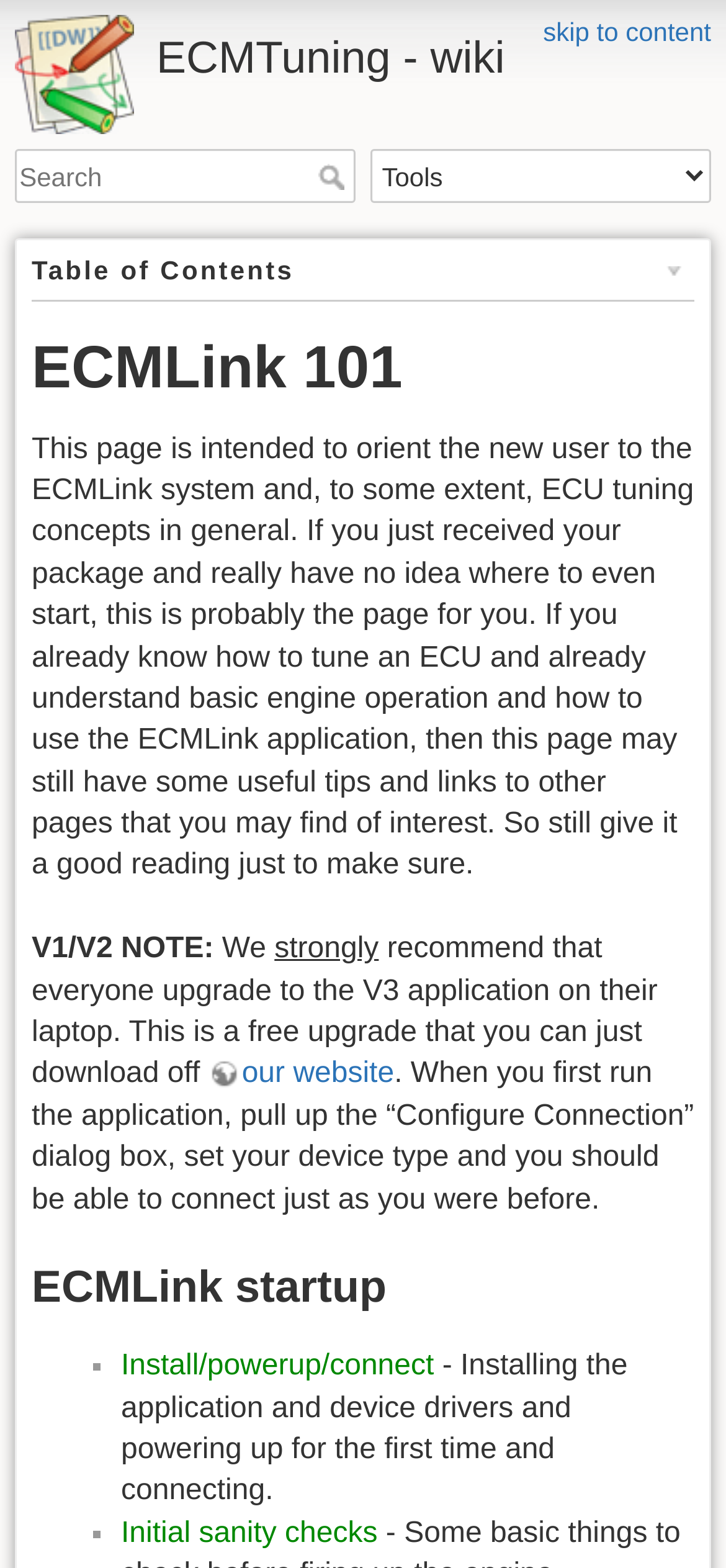Determine the bounding box for the UI element as described: "Install/powerup/connect". The coordinates should be represented as four float numbers between 0 and 1, formatted as [left, top, right, bottom].

[0.167, 0.861, 0.598, 0.881]